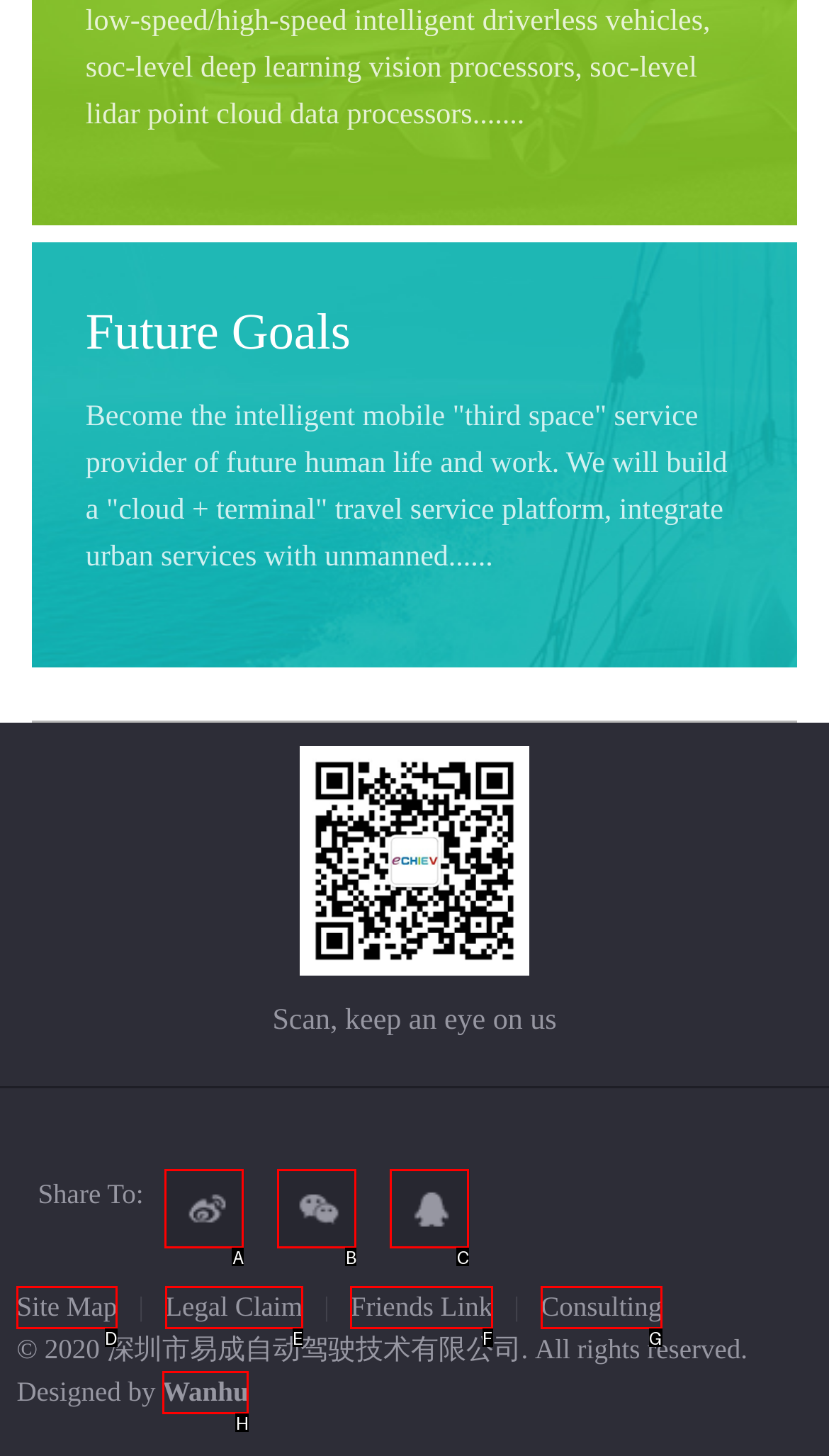Choose the HTML element that corresponds to the description: Site Map
Provide the answer by selecting the letter from the given choices.

D